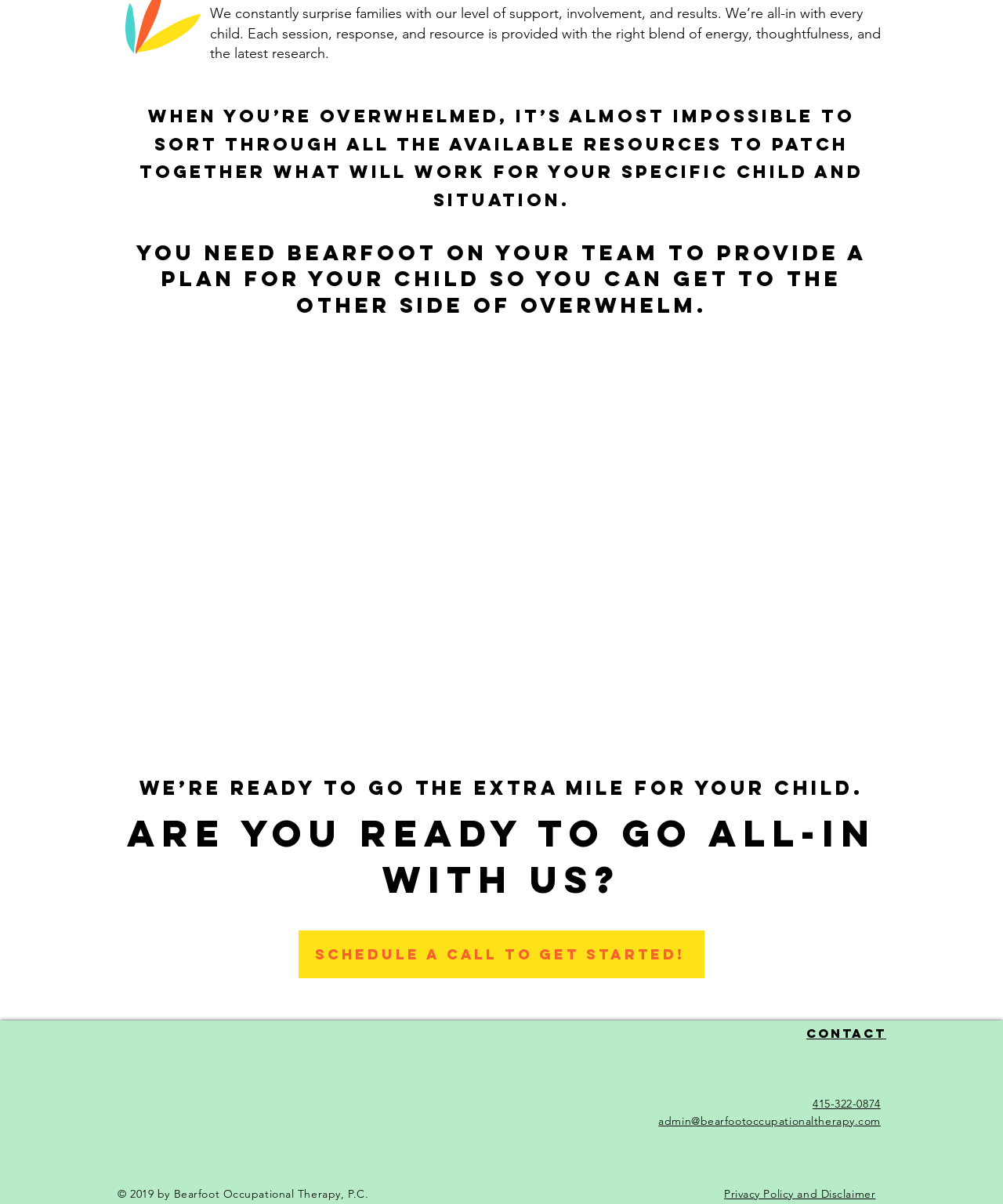Given the element description, predict the bounding box coordinates in the format (top-left x, top-left y, bottom-right x, bottom-right y). Make sure all values are between 0 and 1. Here is the element description: Privacy Policy and Disclaimer

[0.722, 0.986, 0.873, 0.997]